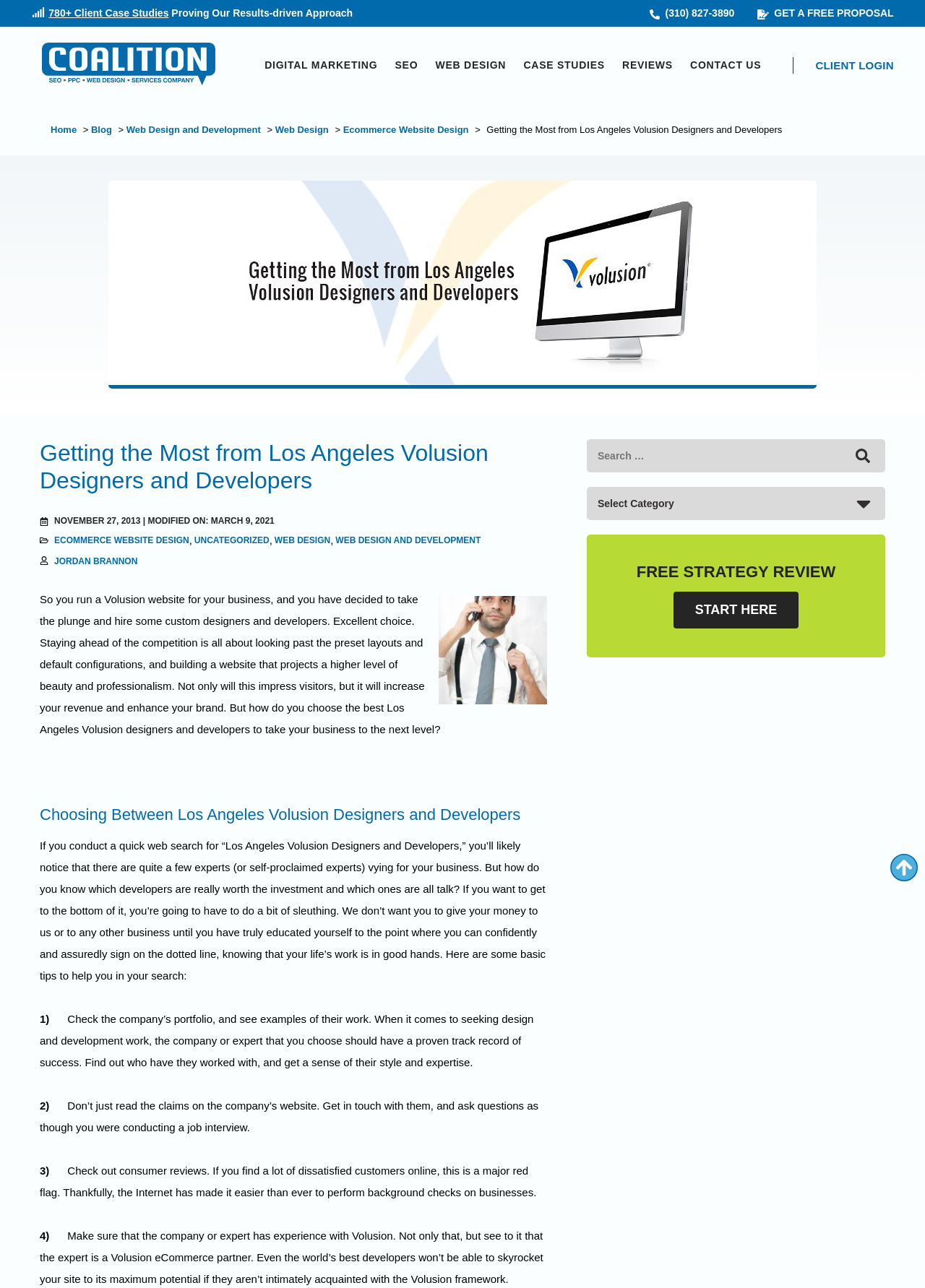What is the call-to-action in the 'FREE STRATEGY REVIEW' section?
Utilize the information in the image to give a detailed answer to the question.

The 'FREE STRATEGY REVIEW' section is located at the bottom right corner of the webpage, and it contains a call-to-action button 'START HERE', which suggests that users should start their free strategy review by clicking on this button.